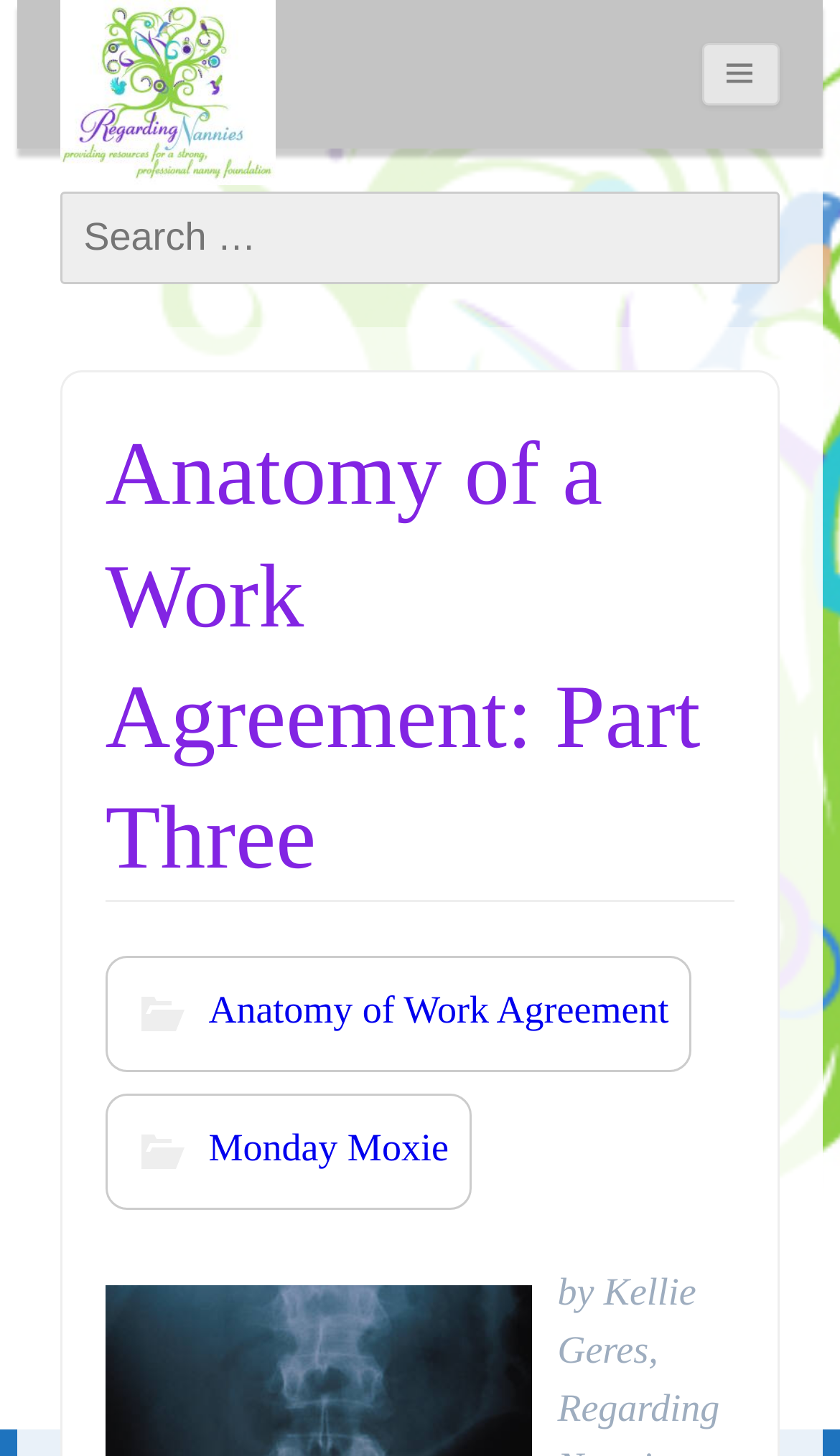What is the position of the search box on the page? Using the information from the screenshot, answer with a single word or phrase.

Top-right